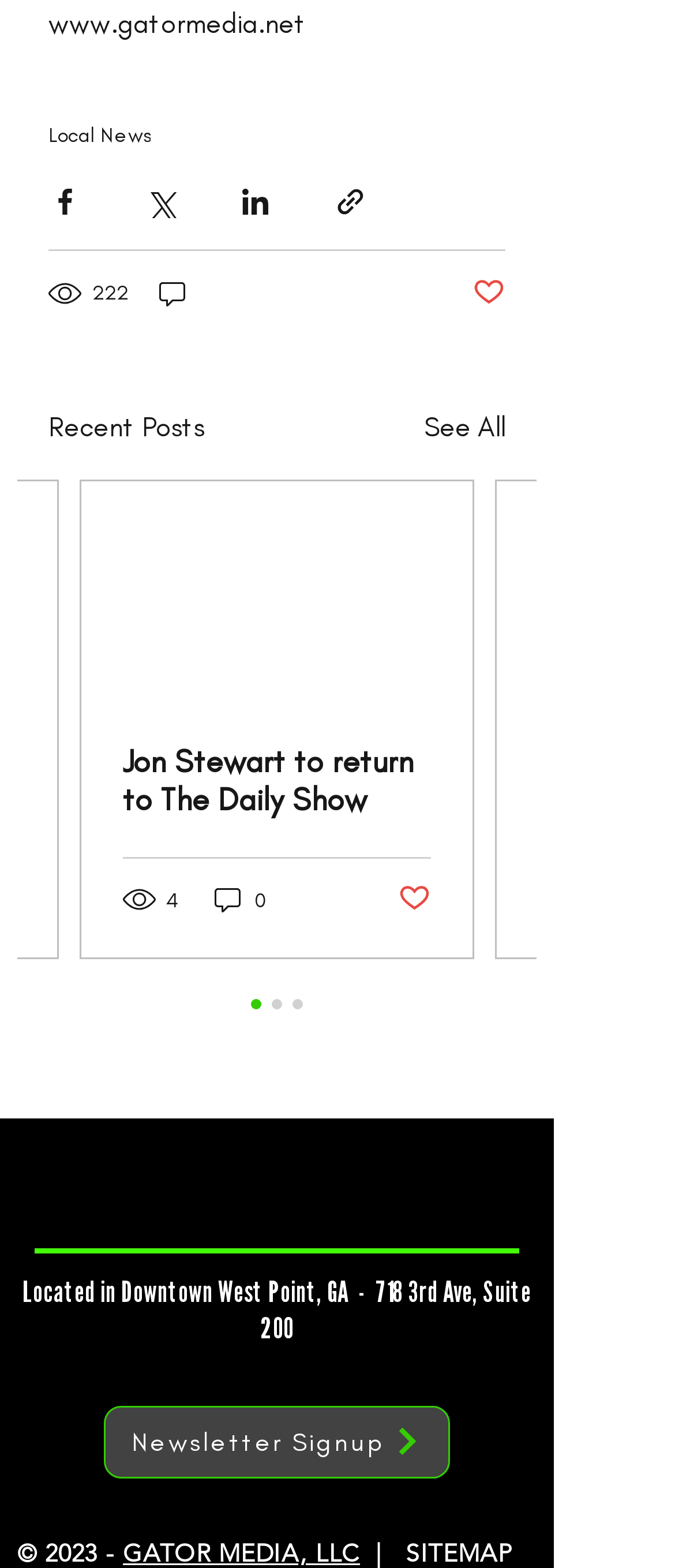Identify the bounding box of the UI element that matches this description: "aria-label="Facebook"".

[0.685, 0.728, 0.769, 0.764]